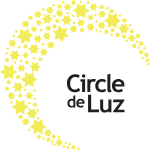Review the image closely and give a comprehensive answer to the question: What do the yellow stars in the logo symbolize?

The numerous yellow stars in the crescent shape of the logo symbolize hope, guidance, and inspiration, which are likely the core values or themes that the organization aims to promote or provide to its participants.